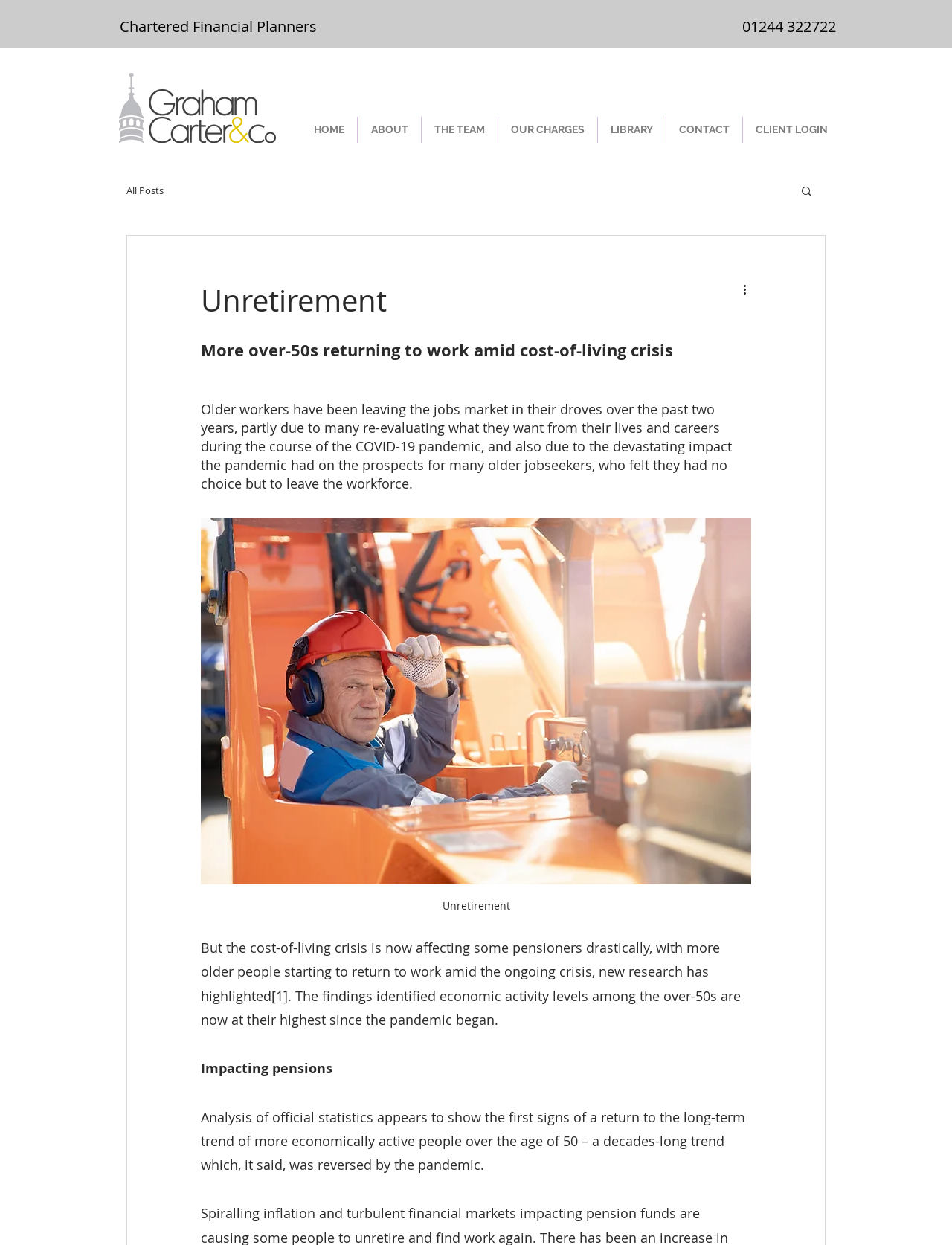Give a one-word or one-phrase response to the question:
How many navigation links are there?

2